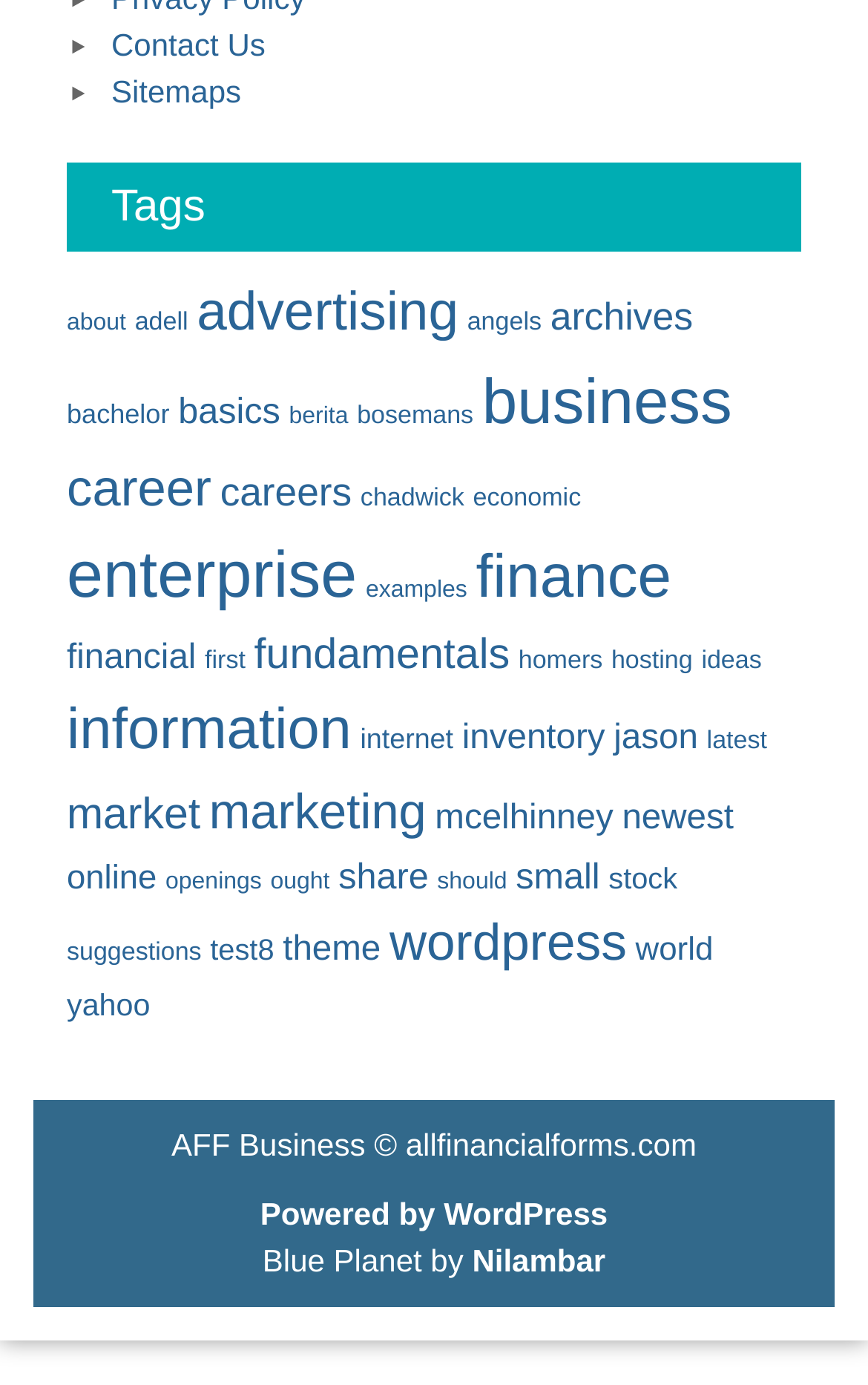What is the name of the website?
Provide a detailed and well-explained answer to the question.

I found the website name in the footer section, where it says 'AFF Business © allfinancialforms.com'.